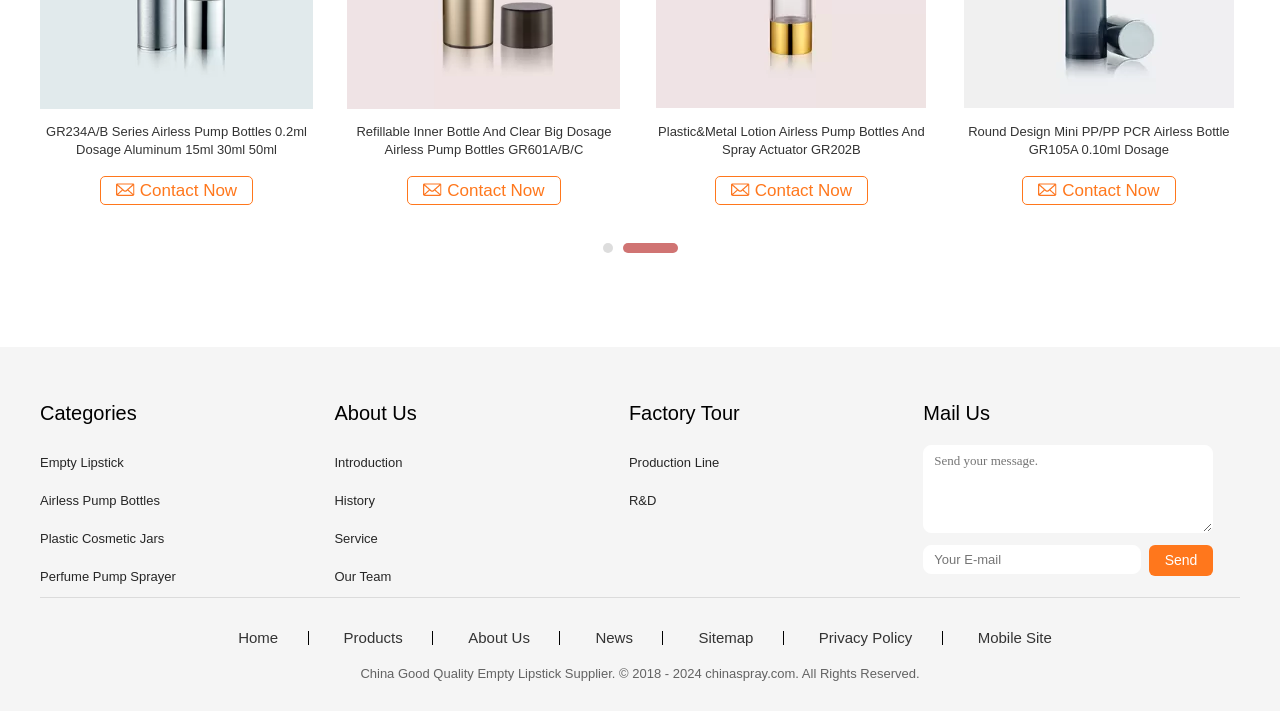What is the purpose of the 'Contact Now' links?
Answer the question with a single word or phrase, referring to the image.

To contact the supplier